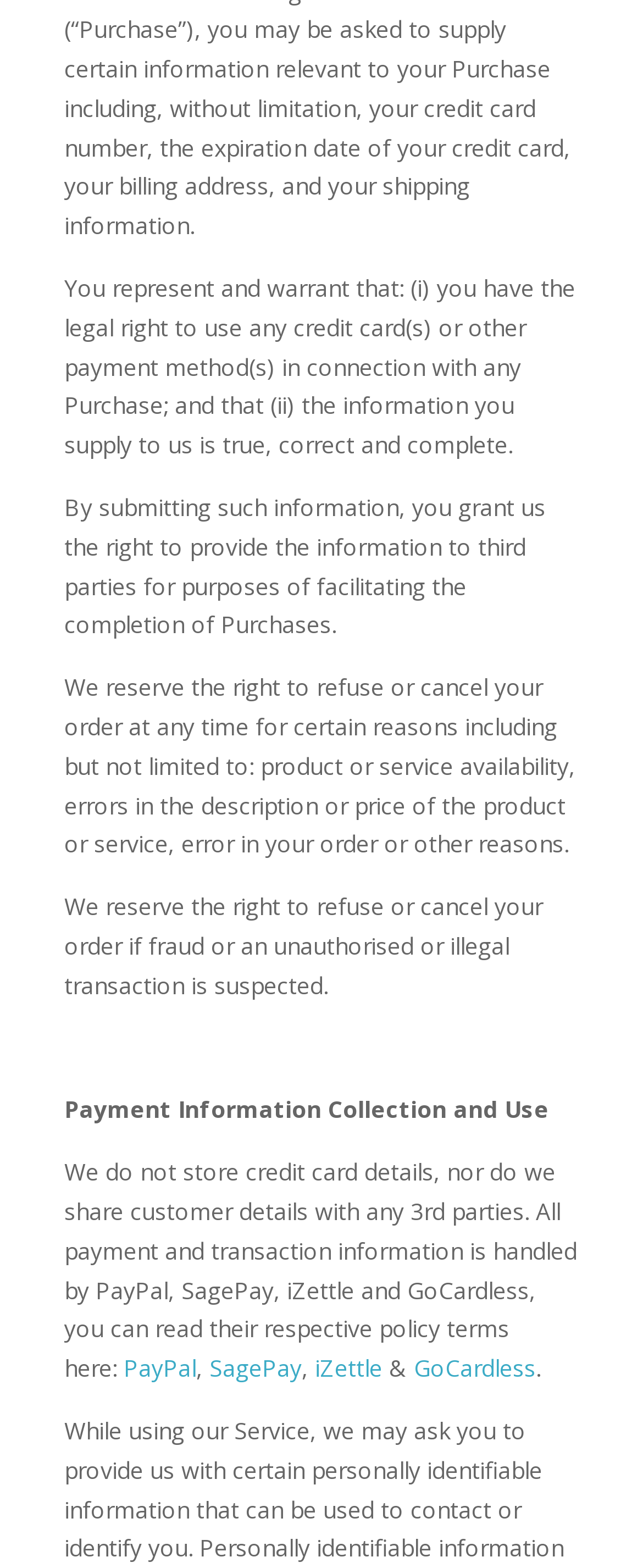Extract the bounding box coordinates for the UI element described by the text: "PayPal". The coordinates should be in the form of [left, top, right, bottom] with values between 0 and 1.

[0.192, 0.862, 0.305, 0.882]